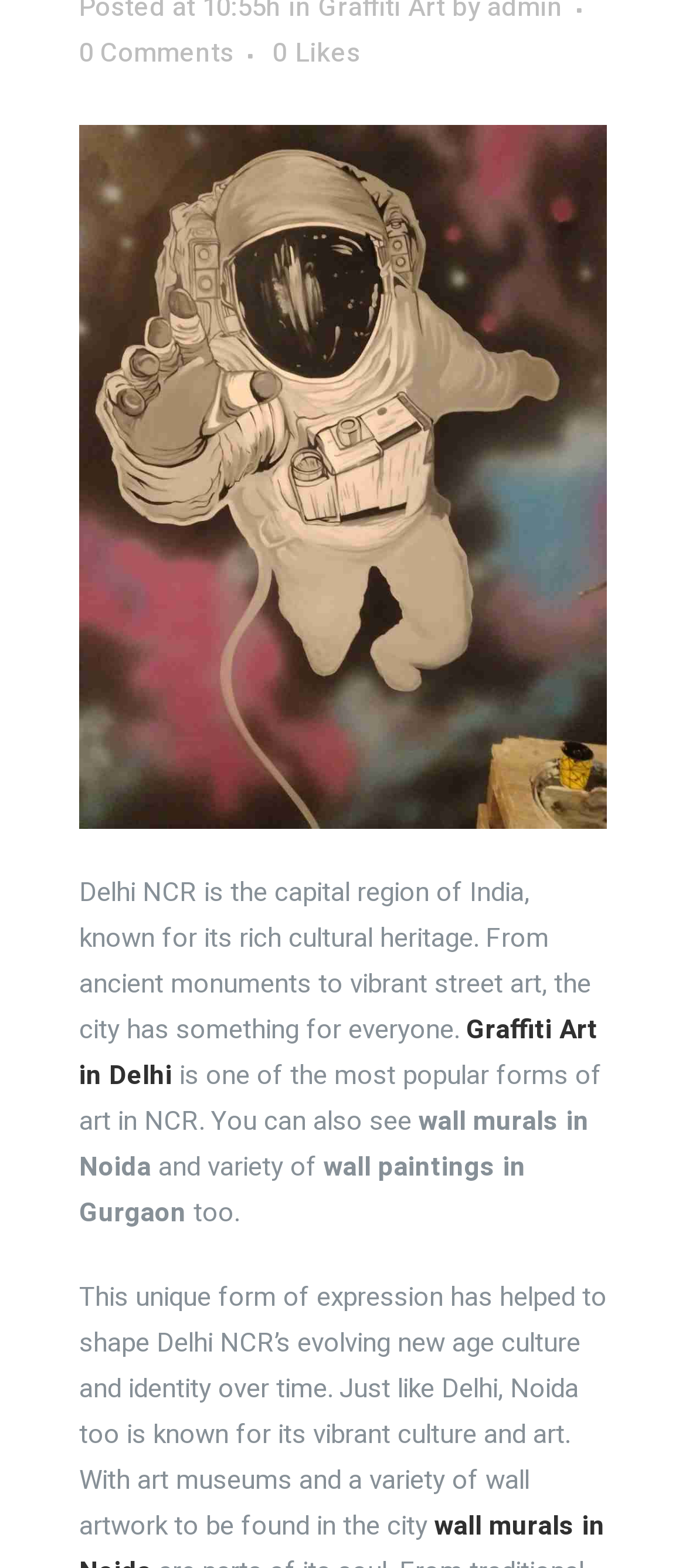Using the provided element description: "Graffiti Art in Delhi", determine the bounding box coordinates of the corresponding UI element in the screenshot.

[0.115, 0.644, 0.872, 0.698]